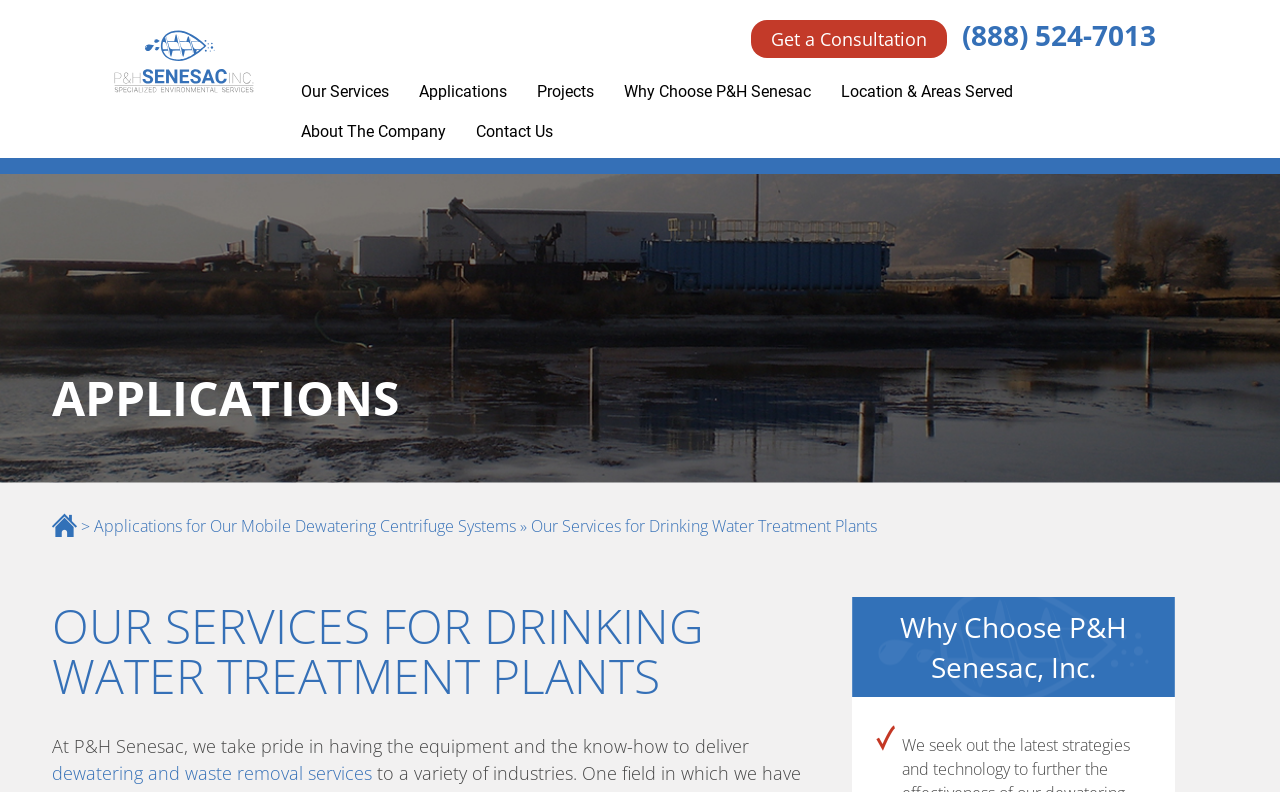Bounding box coordinates are to be given in the format (top-left x, top-left y, bottom-right x, bottom-right y). All values must be floating point numbers between 0 and 1. Provide the bounding box coordinate for the UI element described as: About The Company

[0.235, 0.149, 0.348, 0.199]